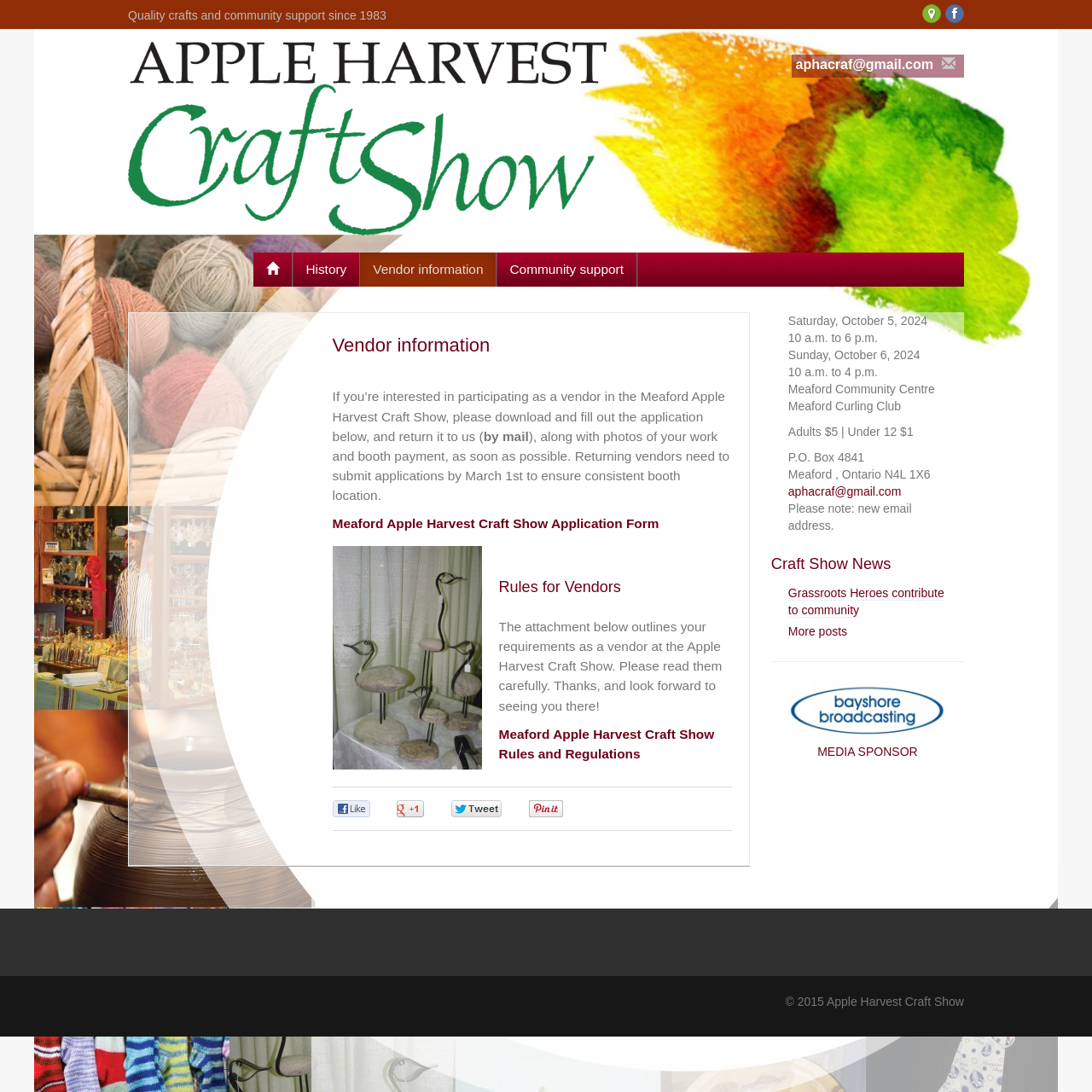Please give a concise answer to this question using a single word or phrase: 
What is the theme of the craft show?

Apple Harvest